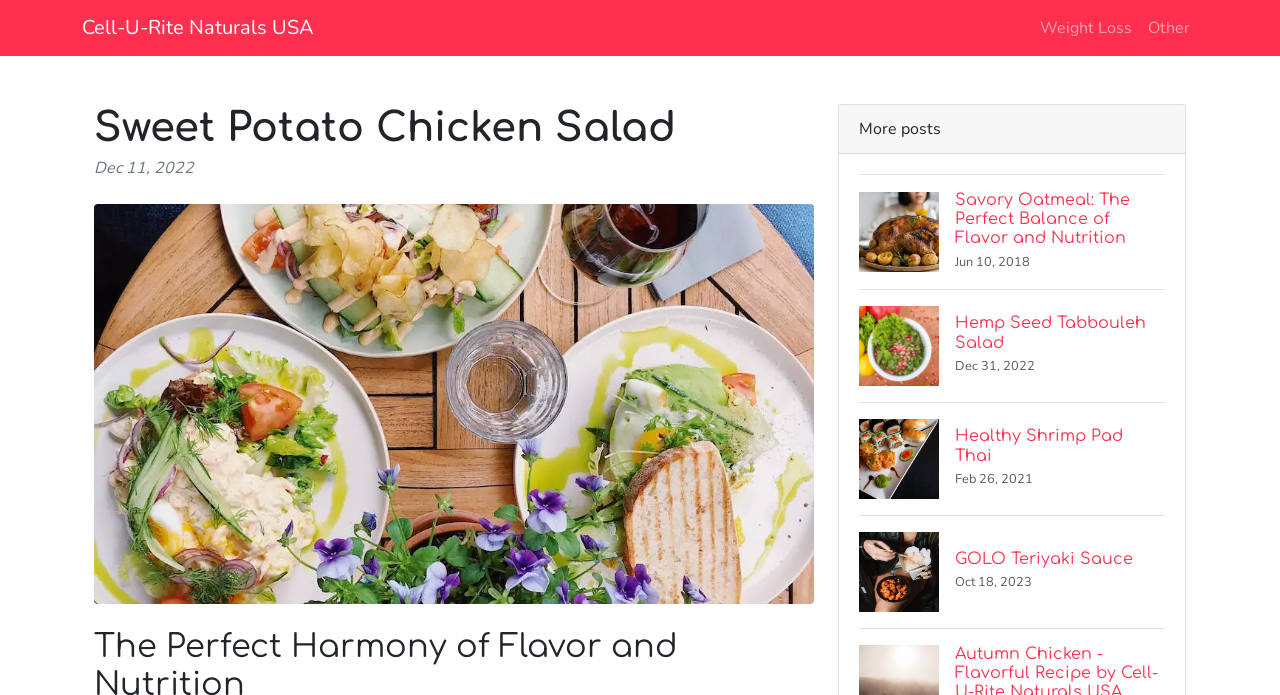What is the name of the recipe?
Give a thorough and detailed response to the question.

The name of the recipe can be found in the heading element with the text 'Sweet Potato Chicken Salad' which is a child of the HeaderAsNonLandmark element.